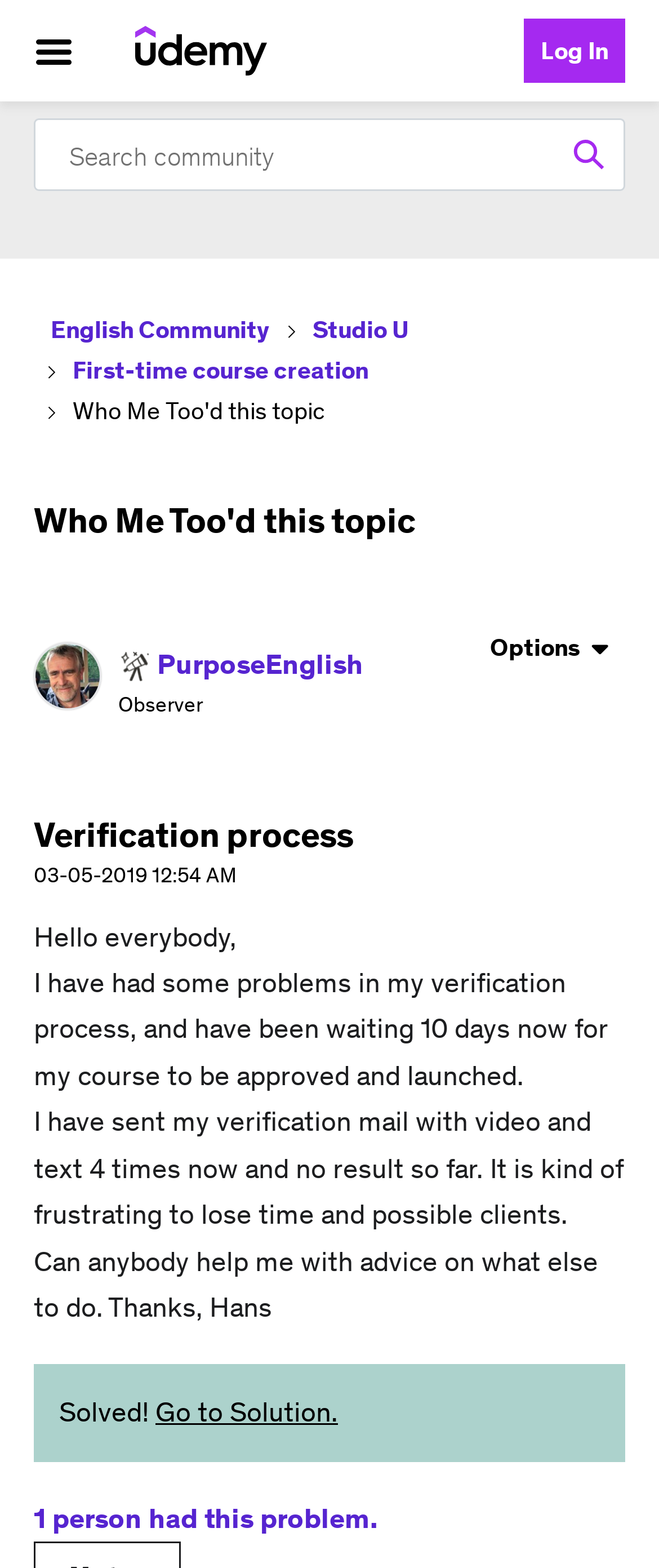Pinpoint the bounding box coordinates of the element to be clicked to execute the instruction: "Search".

[0.838, 0.075, 0.95, 0.122]